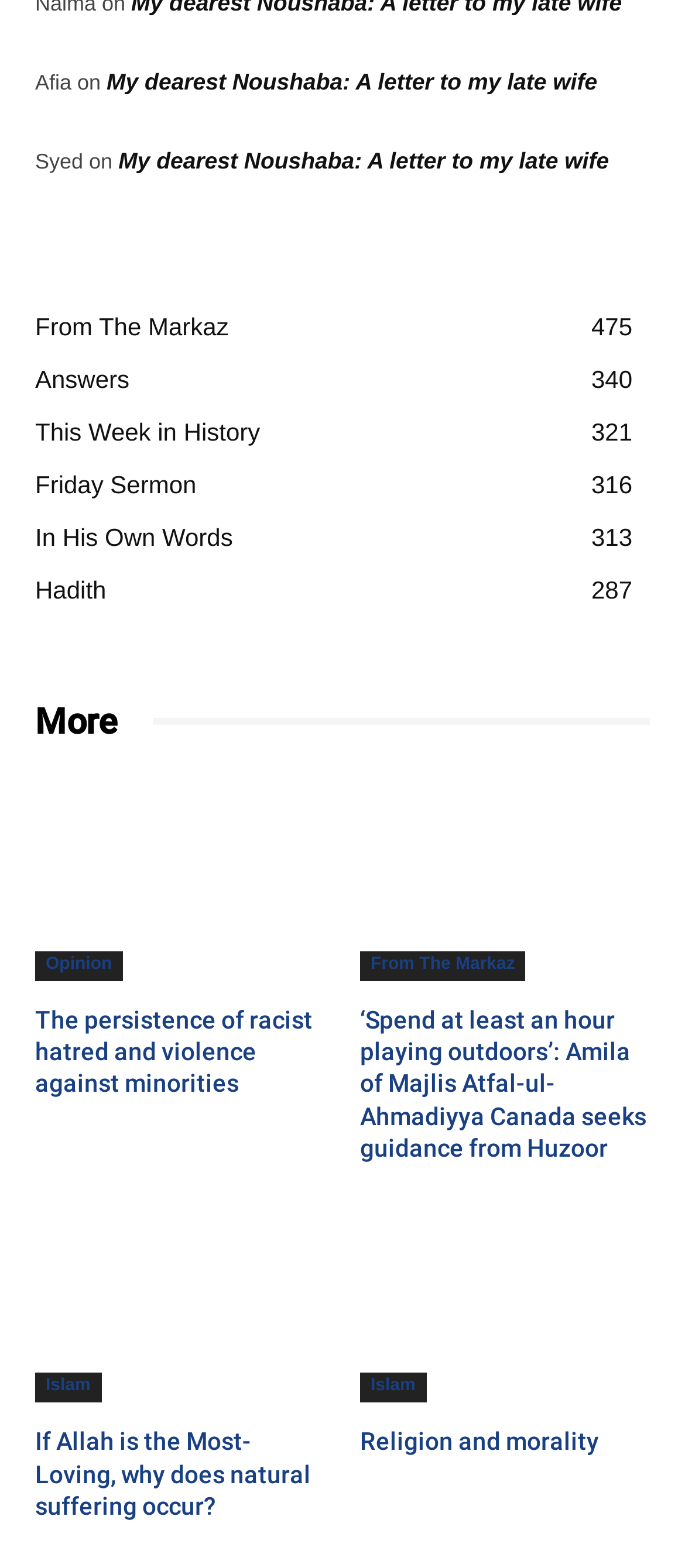How many categories are there on the webpage?
Refer to the screenshot and deliver a thorough answer to the question presented.

The webpage appears to have four categories: 'From The Markaz', 'Answers', 'This Week in History', and 'Friday Sermon', which are listed at the top of the webpage.